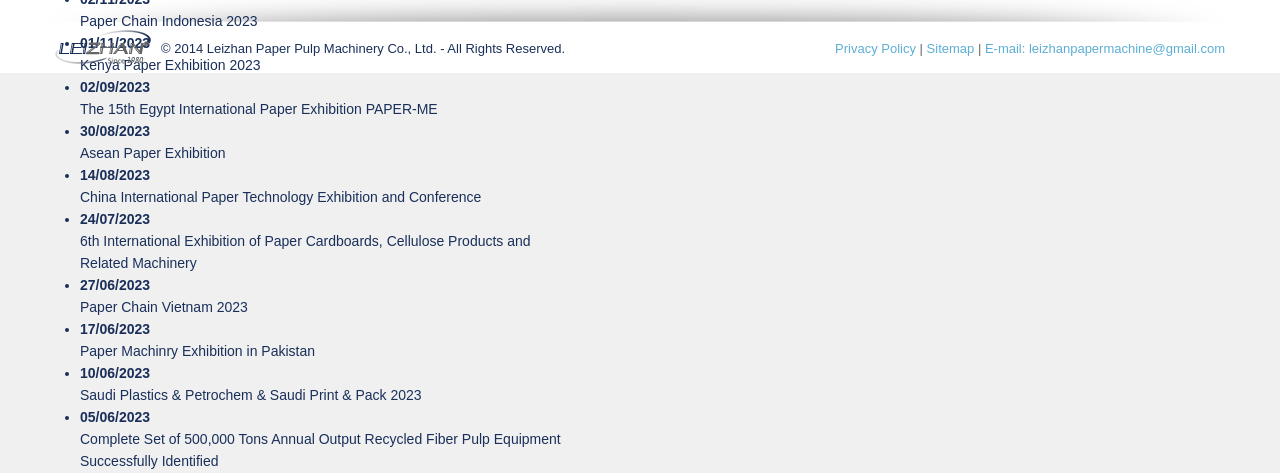Based on the image, please elaborate on the answer to the following question:
What is the company name at the bottom of the webpage?

I found the answer by looking at the bottom of the webpage, where there is a copyright notice that mentions the company name 'Leizhan Paper Pulp Machinery Co., Ltd.'.